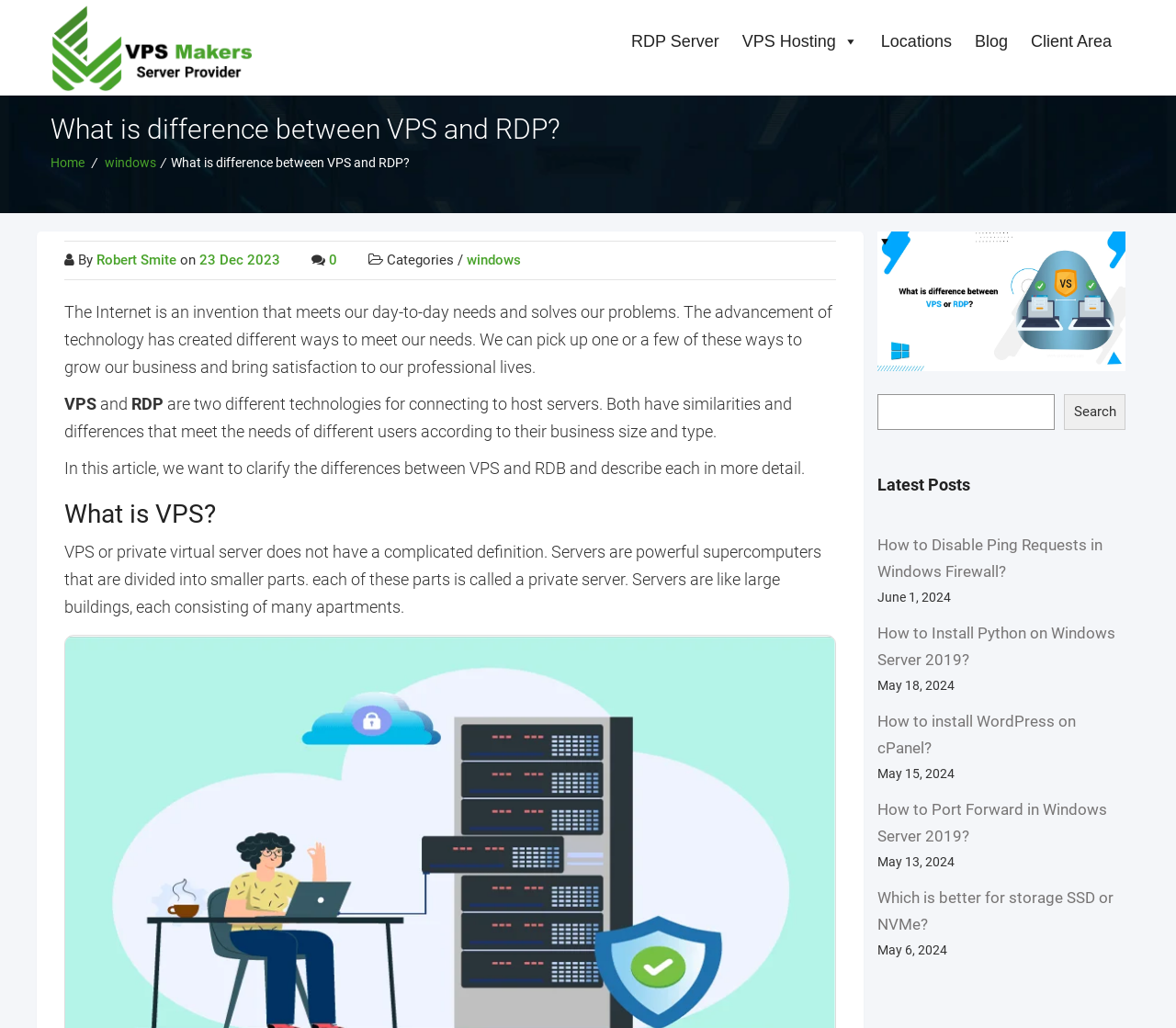Provide a thorough and detailed response to the question by examining the image: 
What is the date of the latest post?

I examined the time elements on the webpage and found that the latest post is dated 'June 1, 2024', which is mentioned in the text.